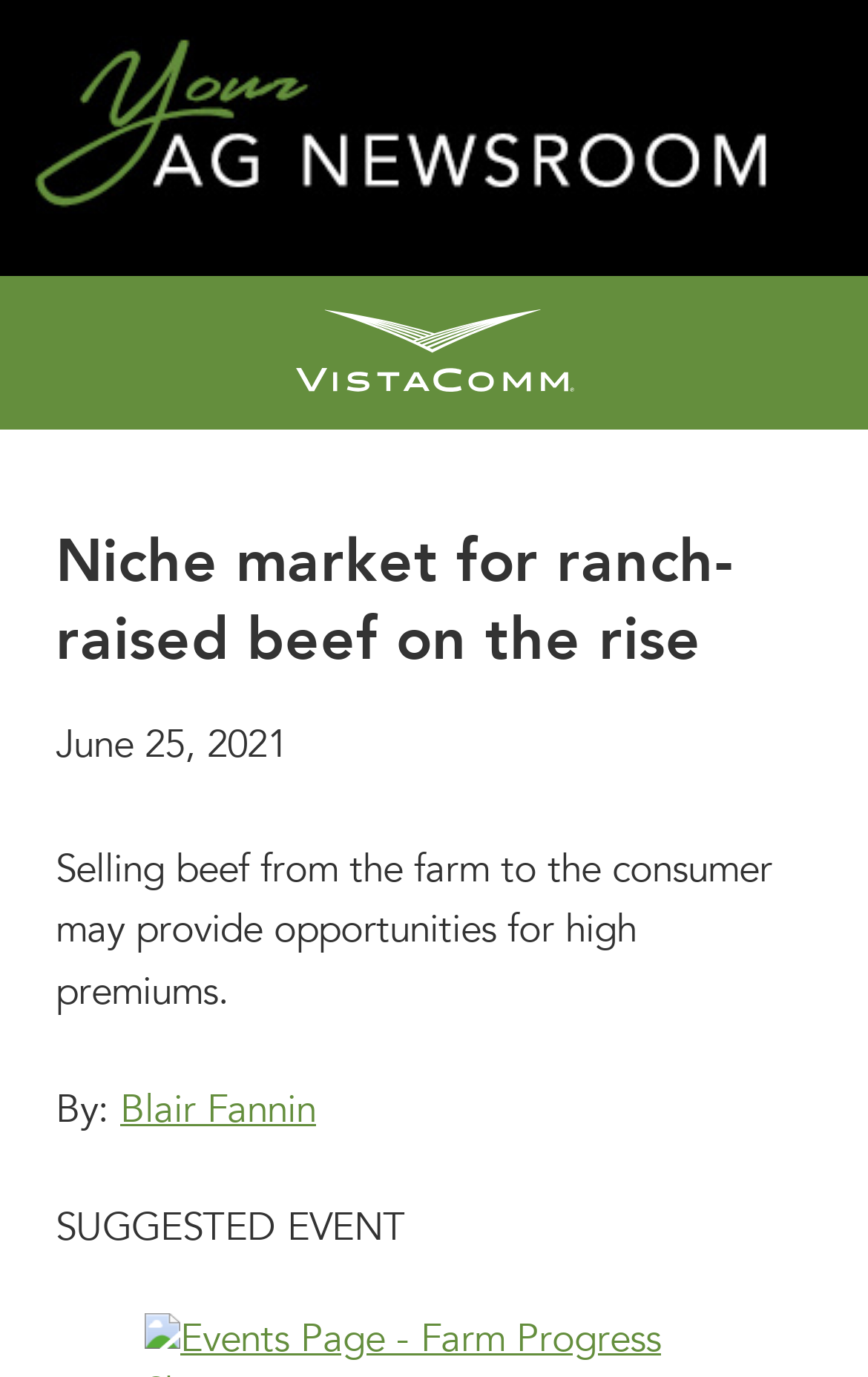Determine the bounding box coordinates of the UI element described below. Use the format (top-left x, top-left y, bottom-right x, bottom-right y) with floating point numbers between 0 and 1: alt="Your Ag Newsroom"

[0.0, 0.163, 0.946, 0.2]